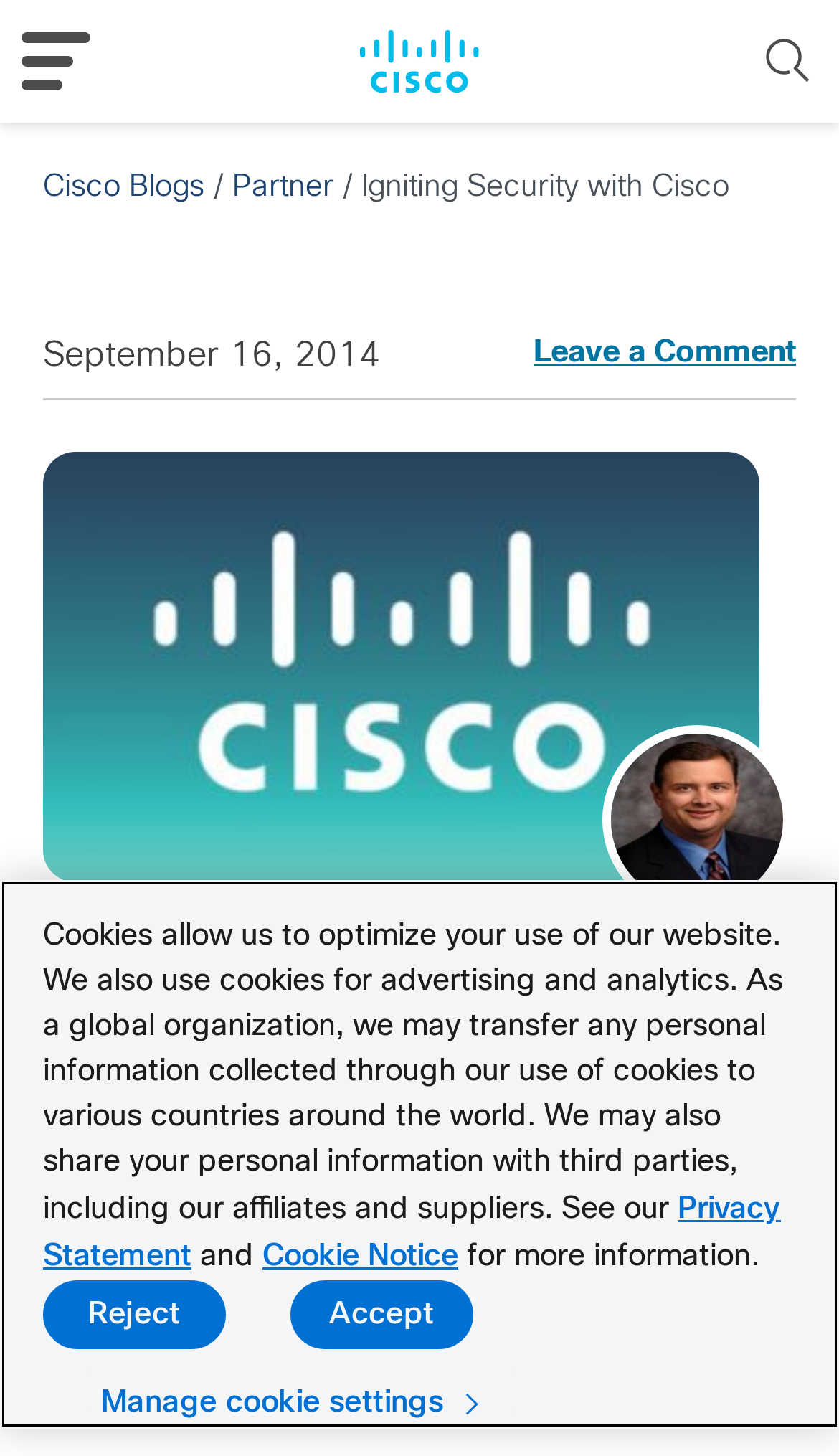What is the primary heading on this webpage?

Igniting Security with Cisco